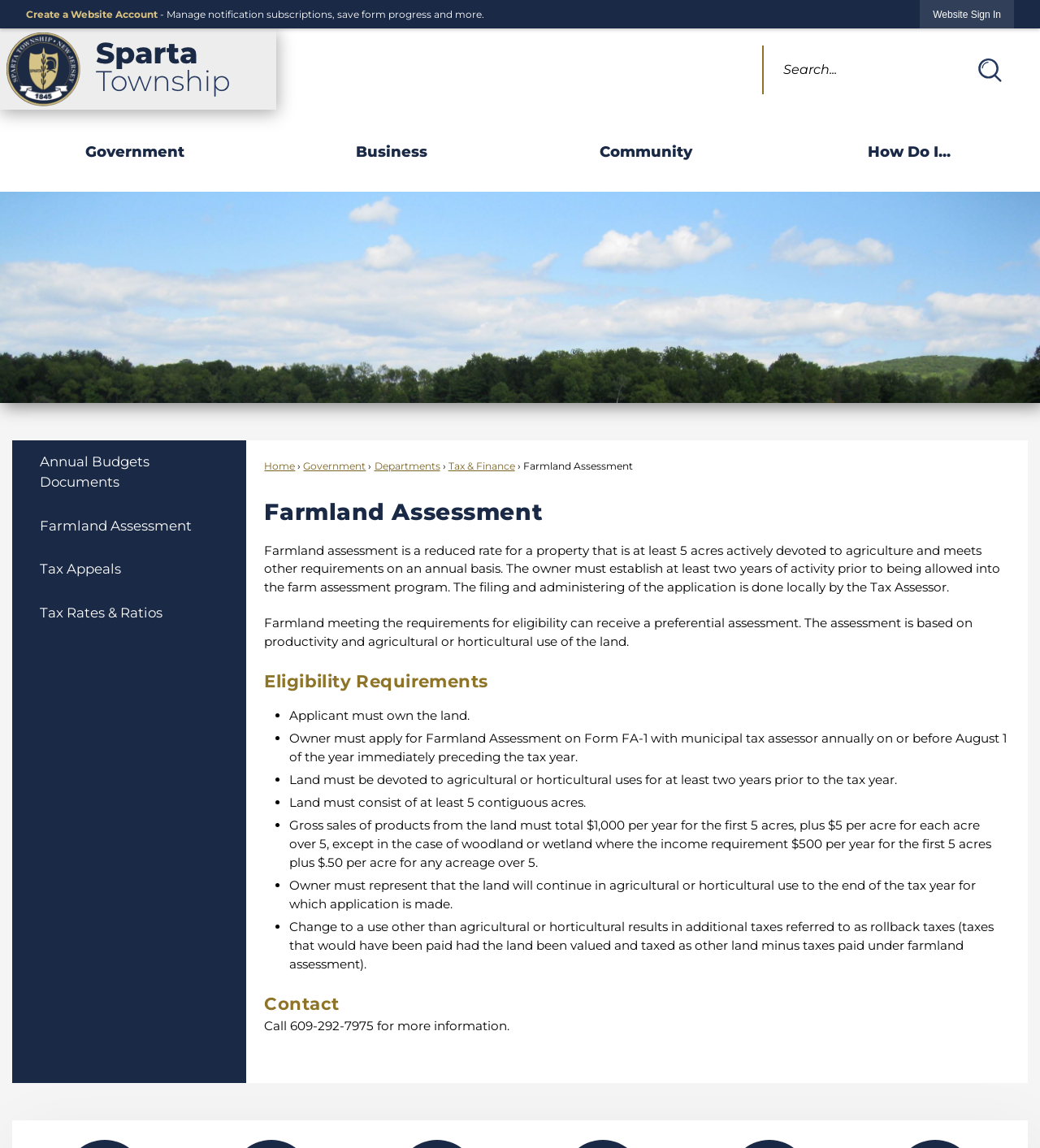Kindly provide the bounding box coordinates of the section you need to click on to fulfill the given instruction: "Sign in to the website".

[0.885, 0.0, 0.975, 0.025]